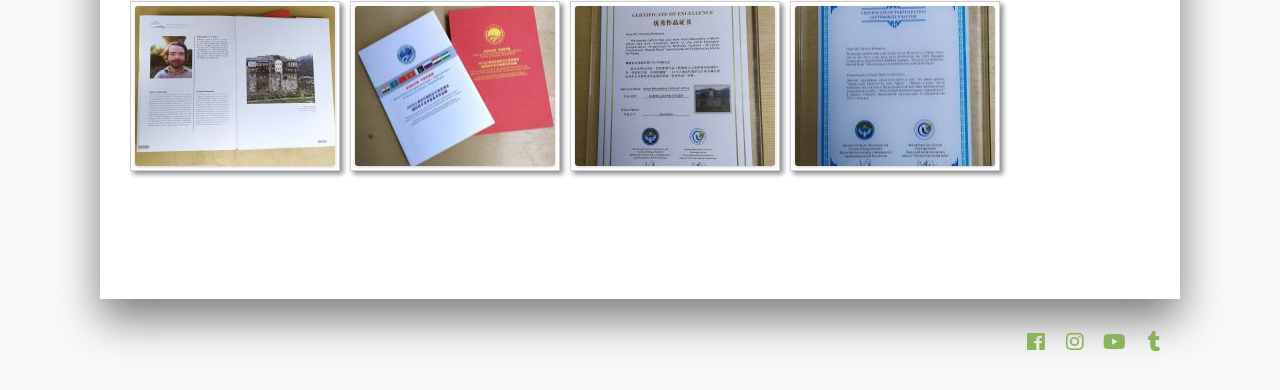Utilize the information from the image to answer the question in detail:
How many images are displayed on the top?

There are four links with 'Click to enlarge image' text, each accompanied by an image, which suggests that there are four images displayed on the top of the webpage.